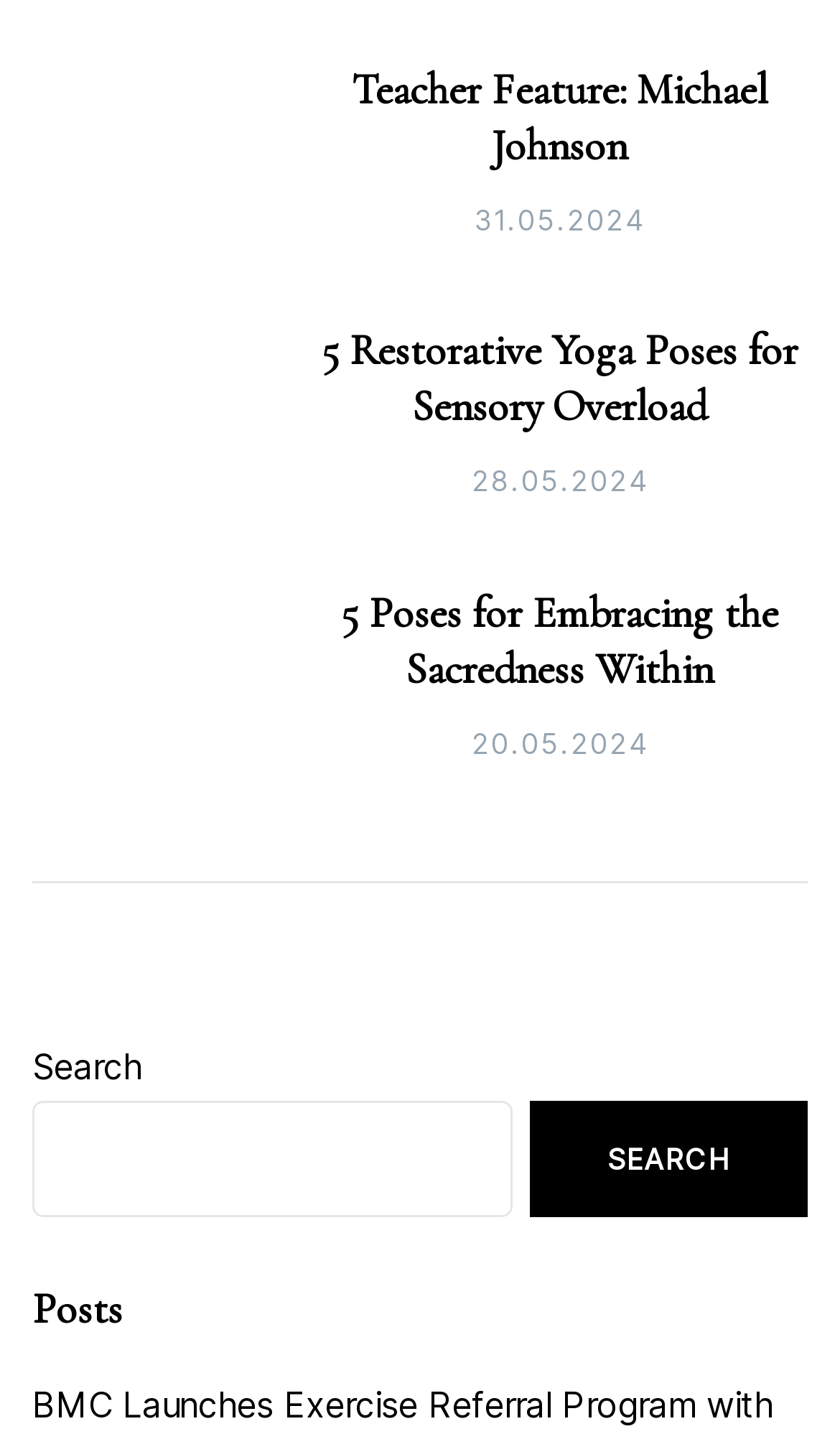Provide a brief response to the question below using one word or phrase:
How many posts are listed on this page?

3